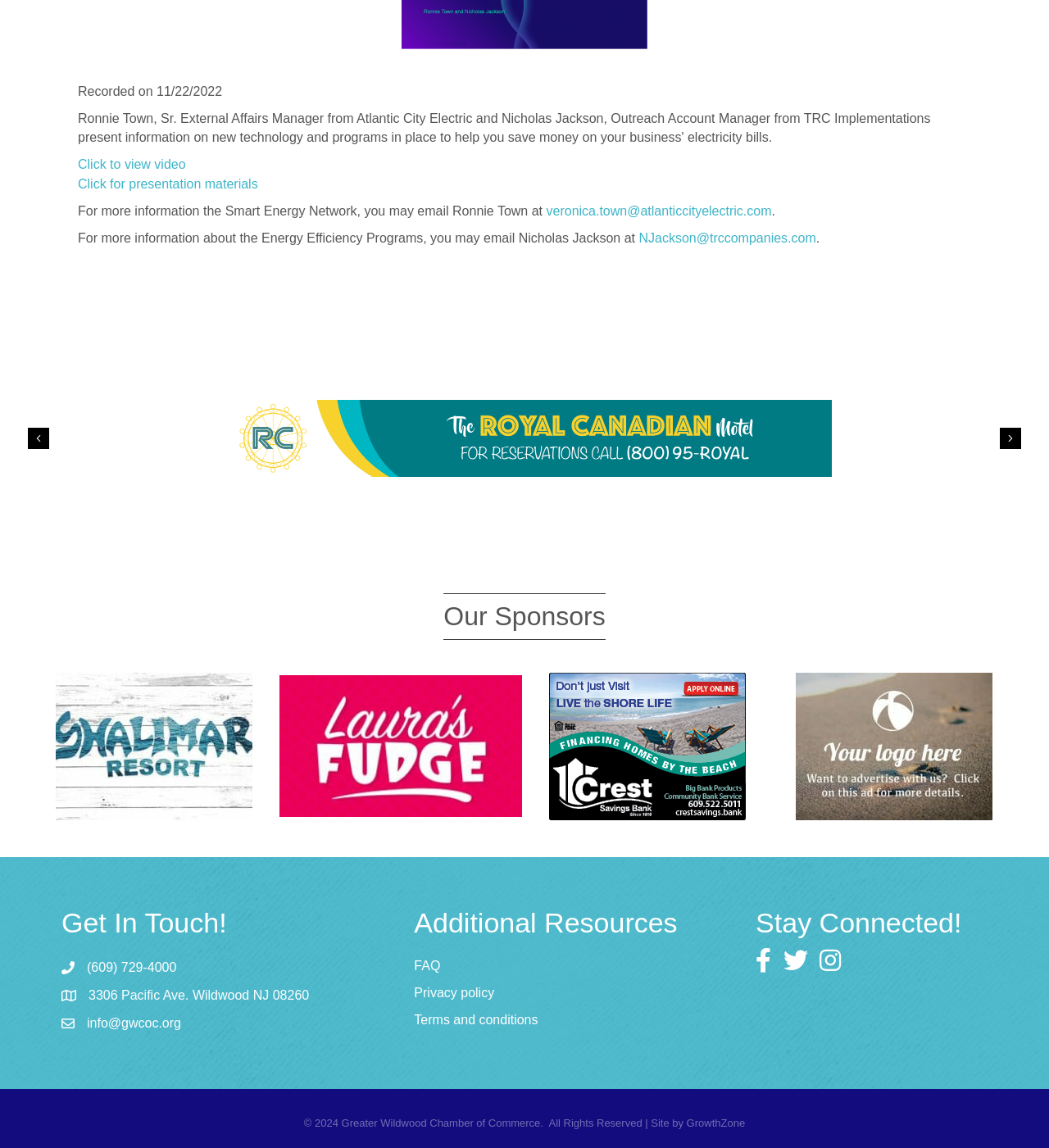Who can be contacted for more information about the Smart Energy Network?
Using the image, provide a detailed and thorough answer to the question.

The contact person for more information about the Smart Energy Network is Ronnie Town, whose email address is veronica.town@atlanticcityelectric.com, as mentioned on the webpage.